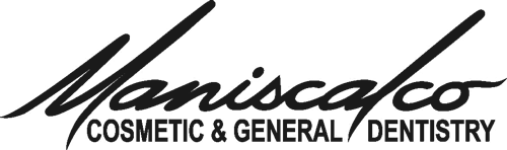Capture every detail in the image and describe it fully.

The image features the logo of "Maniscalco Cosmetic & General Dentistry," presented in an elegant, flowing script. The logo emphasizes the blend of cosmetic and general dental services offered by the practice, highlighting a commitment to both aesthetic and traditional dental care. The clean, modern design of the logo reflects a professional yet approachable atmosphere, inviting potential patients to explore their dental options. The use of black contrasts effectively against various backgrounds, ensuring the logo remains prominent and memorable.